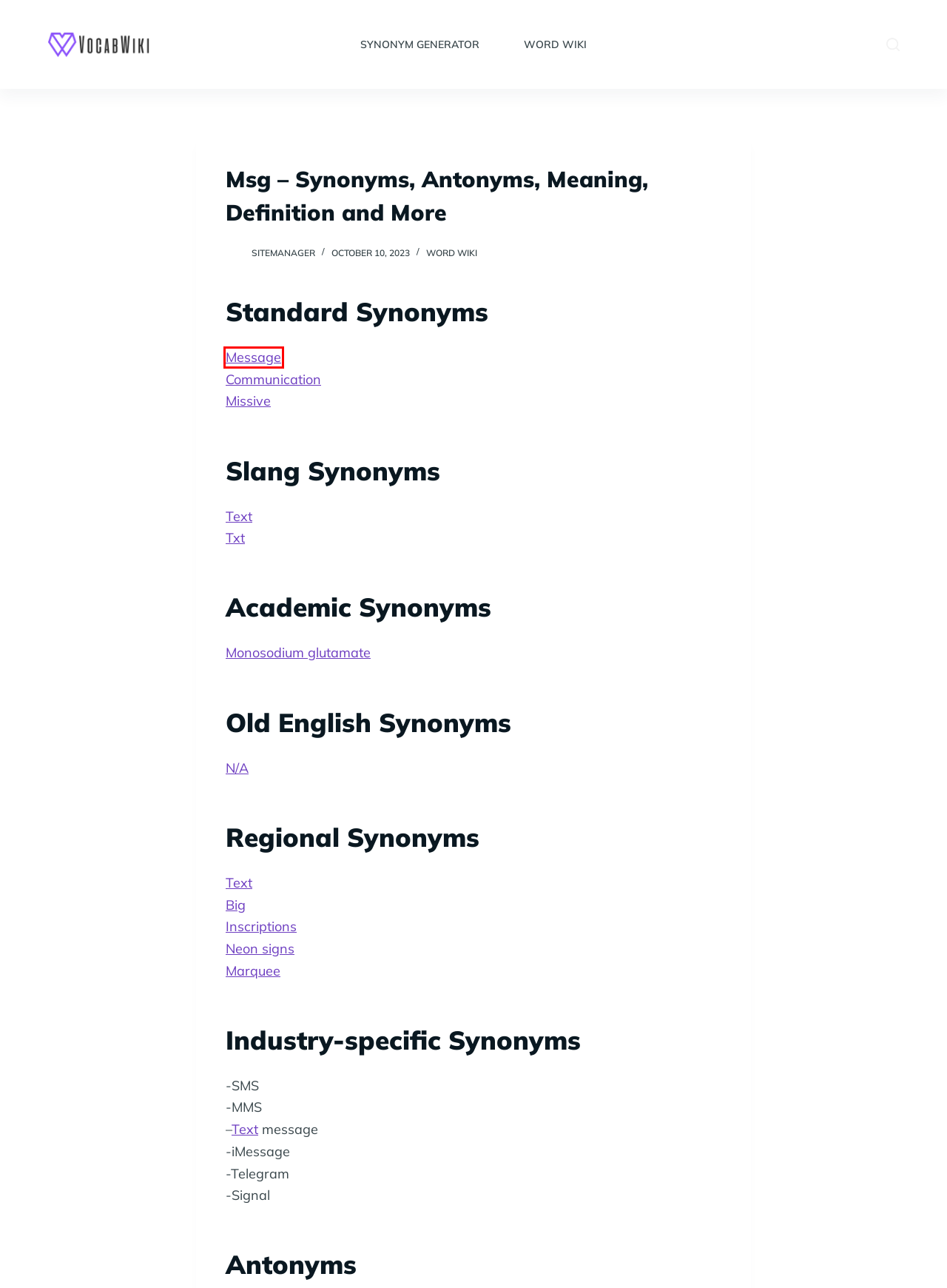Analyze the given webpage screenshot and identify the UI element within the red bounding box. Select the webpage description that best matches what you expect the new webpage to look like after clicking the element. Here are the candidates:
A. Blog – VocabWiki
B. Message – Synonyms, Antonyms, Meaning, Definition and More
C. Home
D. Txt – Synonyms, Antonyms, Meaning, Definition and More
E. Communication – Synonyms, Antonyms, Meaning, Definition and More
F. sitemanager – VocabWiki
G. Text – Synonyms, Antonyms, Meaning, Definition and More
H. Word Wiki – VocabWiki

B